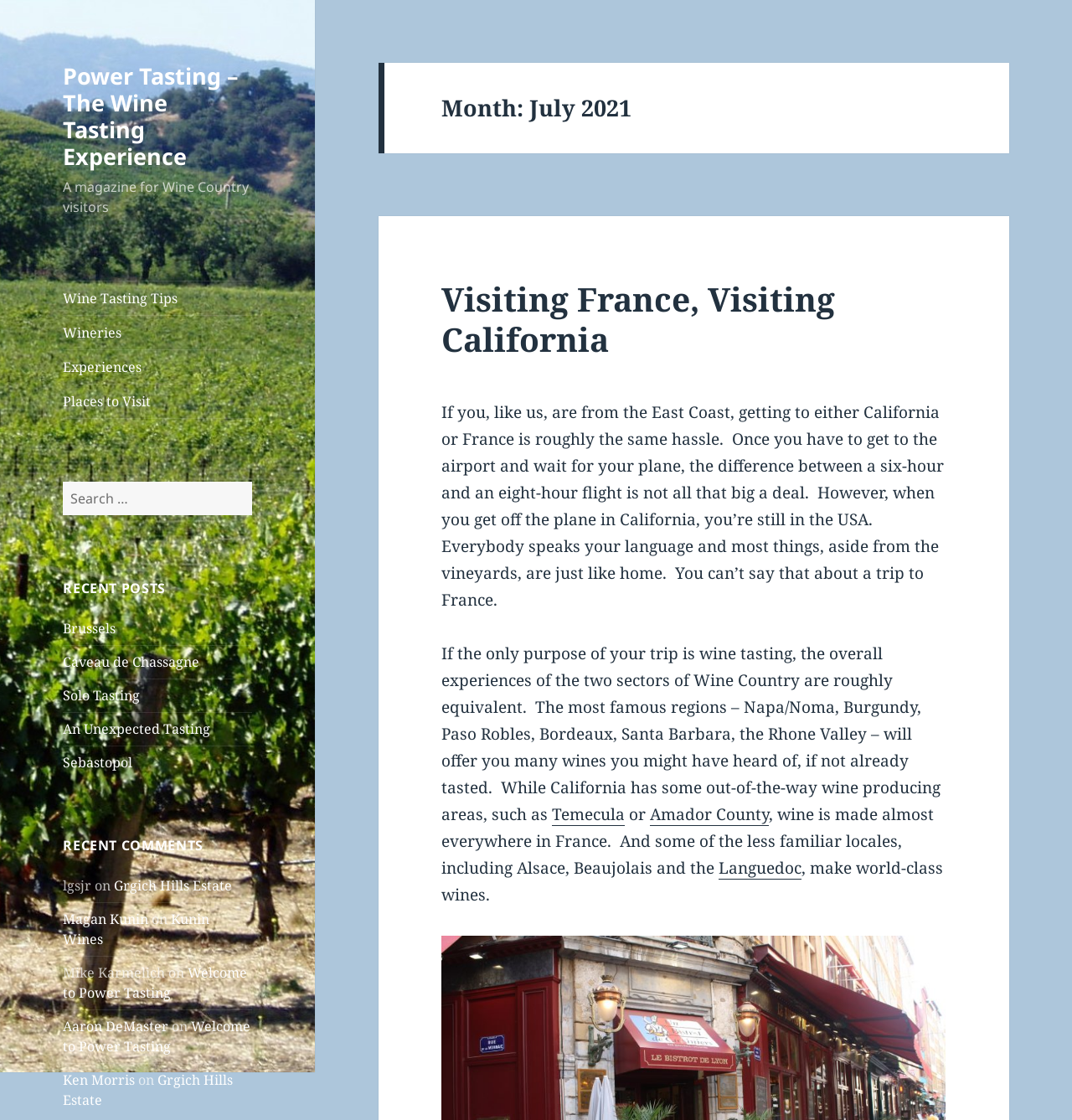Please provide a comprehensive response to the question below by analyzing the image: 
What is the purpose of the search box?

The search box is likely intended for users to search for specific wine-related content, such as wineries, wine tasting experiences, or articles about wine, within the webpage.